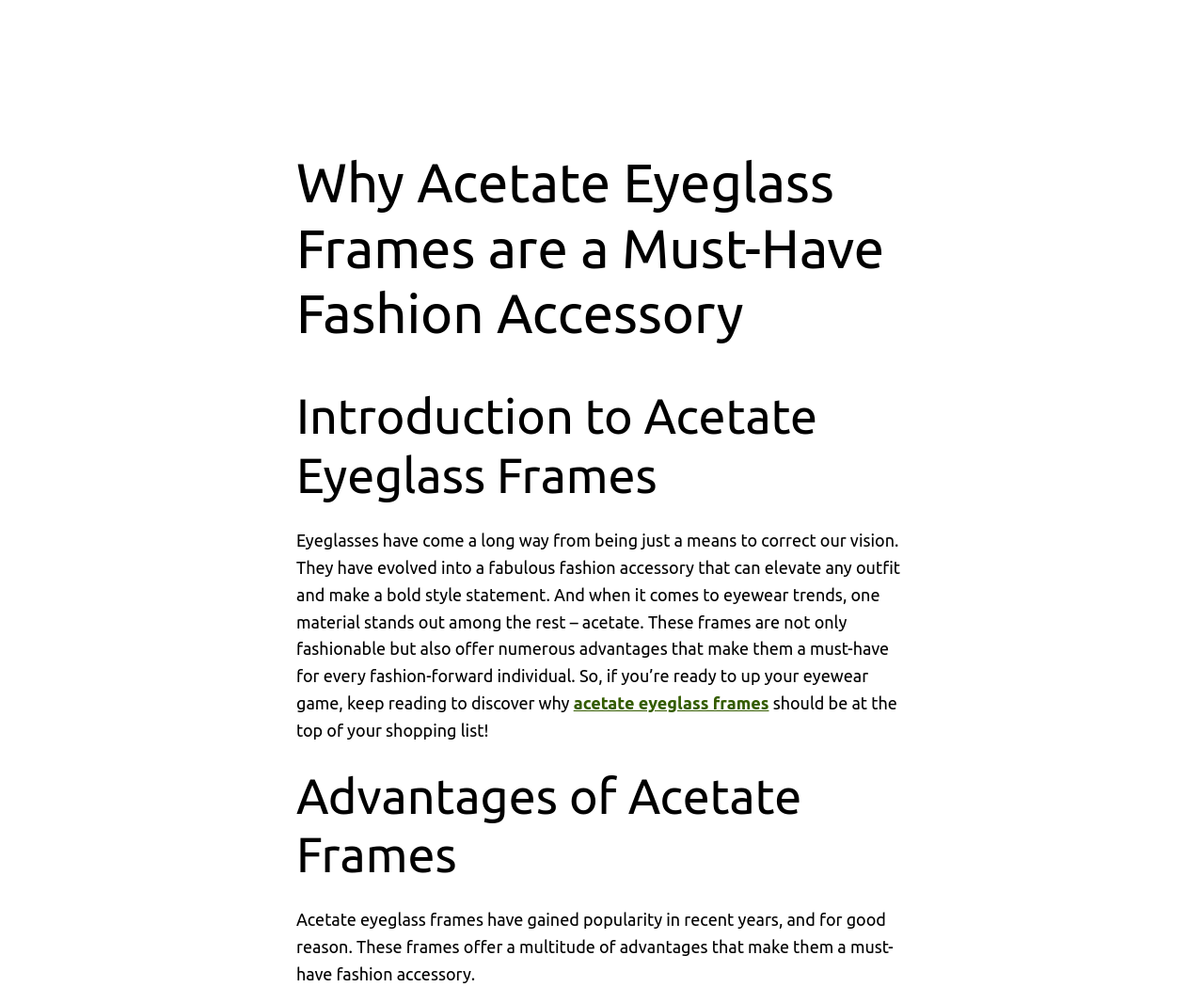What is the benefit of acetate eyeglass frames?
We need a detailed and exhaustive answer to the question. Please elaborate.

The webpage mentions that acetate eyeglass frames 'offer numerous advantages' without specifying what those advantages are. However, it implies that there are several benefits to using acetate frames, which is why they are being promoted as a must-have fashion accessory.